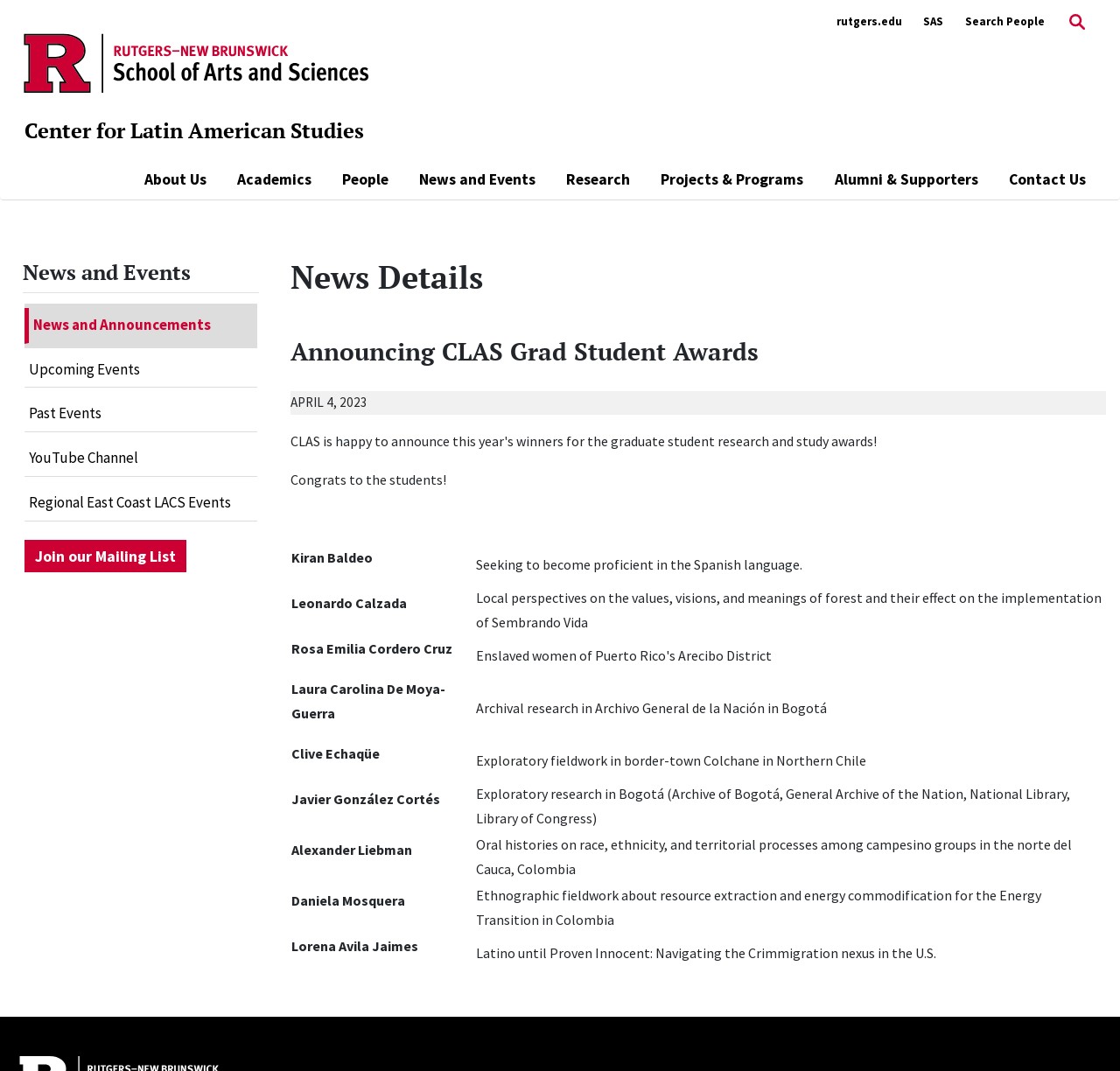How many students received awards?
Give a comprehensive and detailed explanation for the question.

I found the answer by looking at the table in the main content area, which lists the students who received awards, and there are 7 rows in the table, each corresponding to a student.